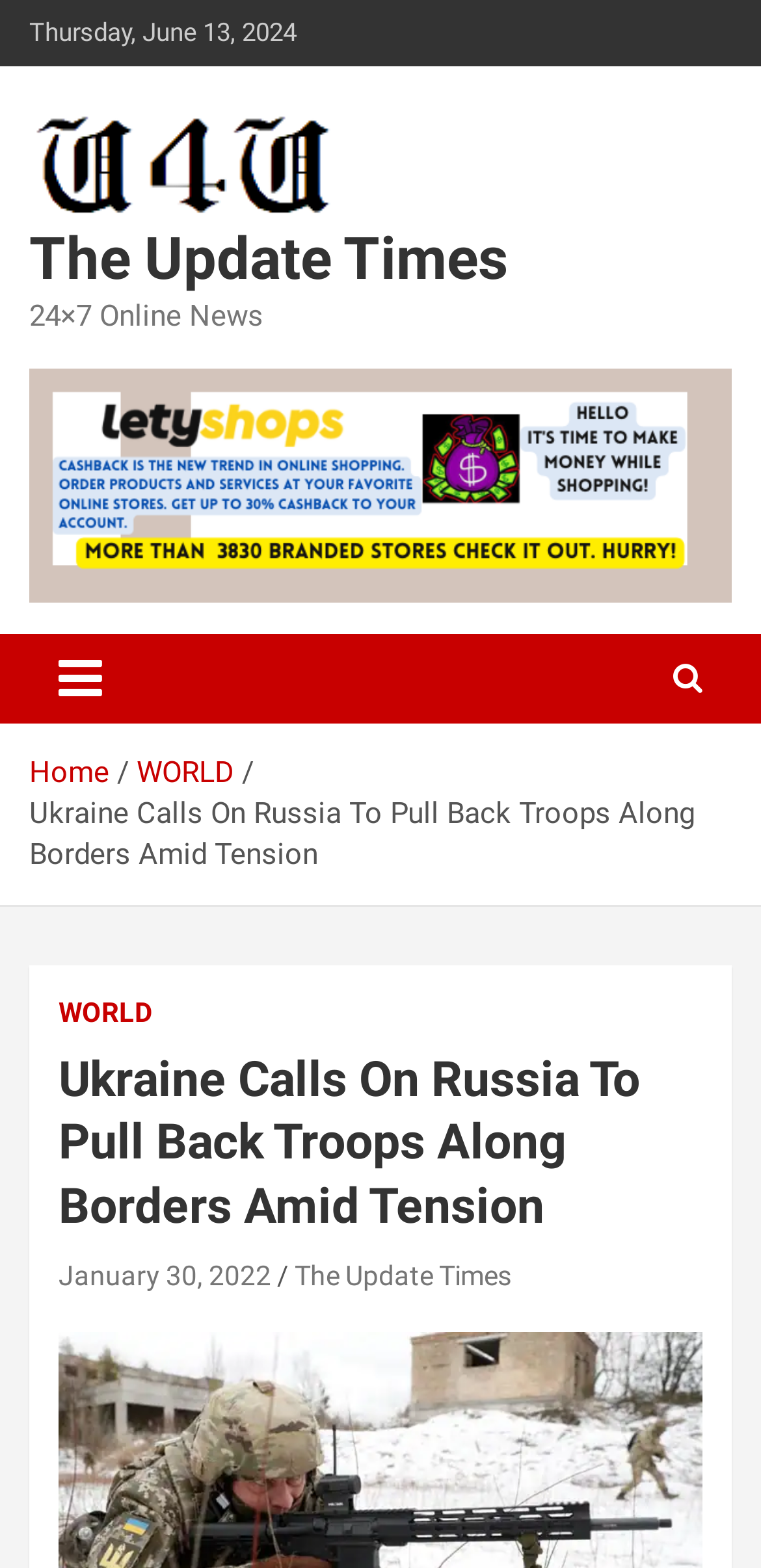What is the name of the news website?
Provide a comprehensive and detailed answer to the question.

I found the name of the news website by looking at the link 'The Update Times' which is located at the top of the webpage and is also the title of the webpage.